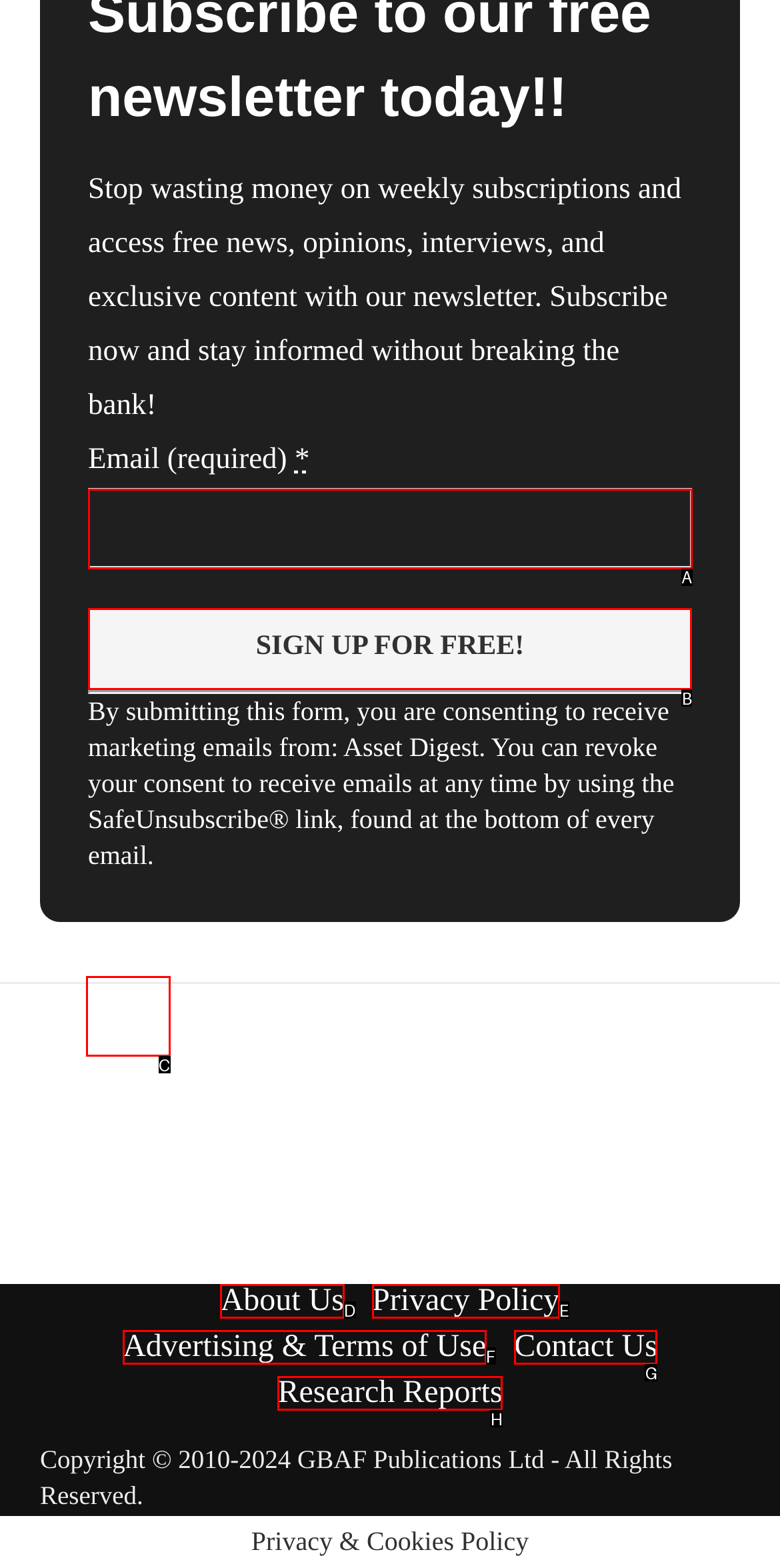Which letter corresponds to the correct option to complete the task: Sign up for free?
Answer with the letter of the chosen UI element.

B